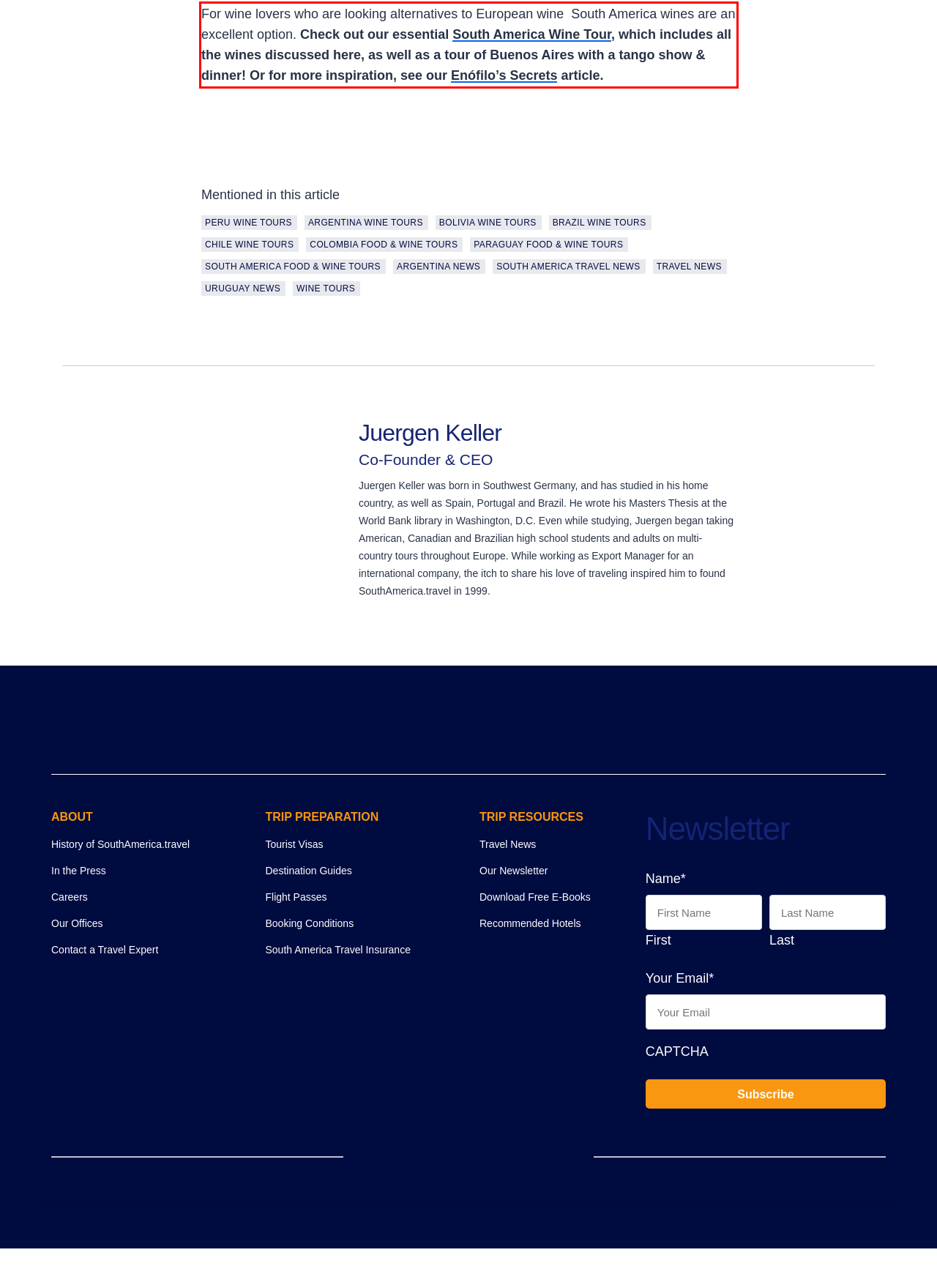Identify and transcribe the text content enclosed by the red bounding box in the given screenshot.

For wine lovers who are looking alternatives to European wine South America wines are an excellent option. Check out our essential South America Wine Tour, which includes all the wines discussed here, as well as a tour of Buenos Aires with a tango show & dinner! Or for more inspiration, see our Enófilo’s Secrets article.